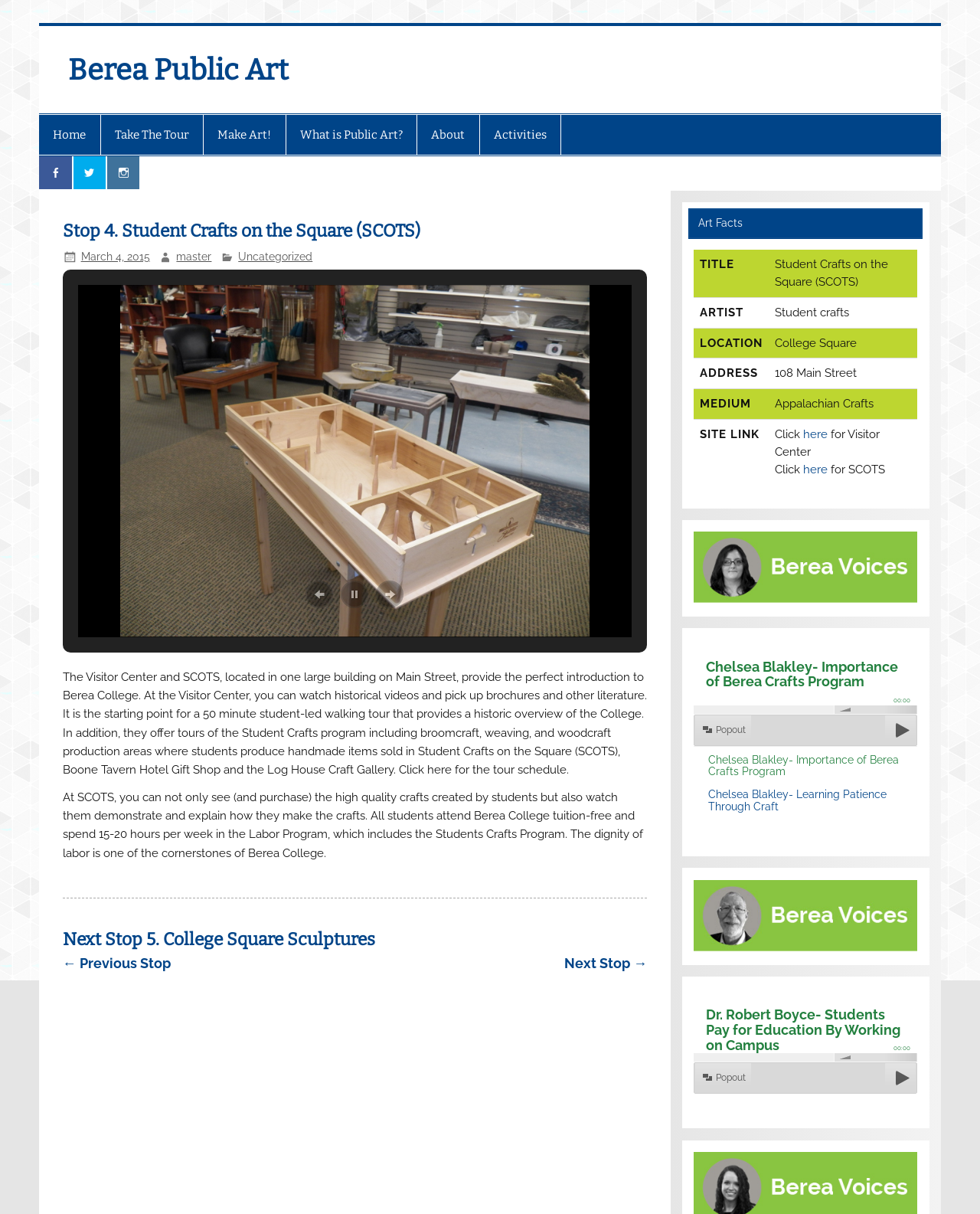Please answer the following question using a single word or phrase: 
What is the name of the hotel with a gift shop that sells student crafts?

Boone Tavern Hotel